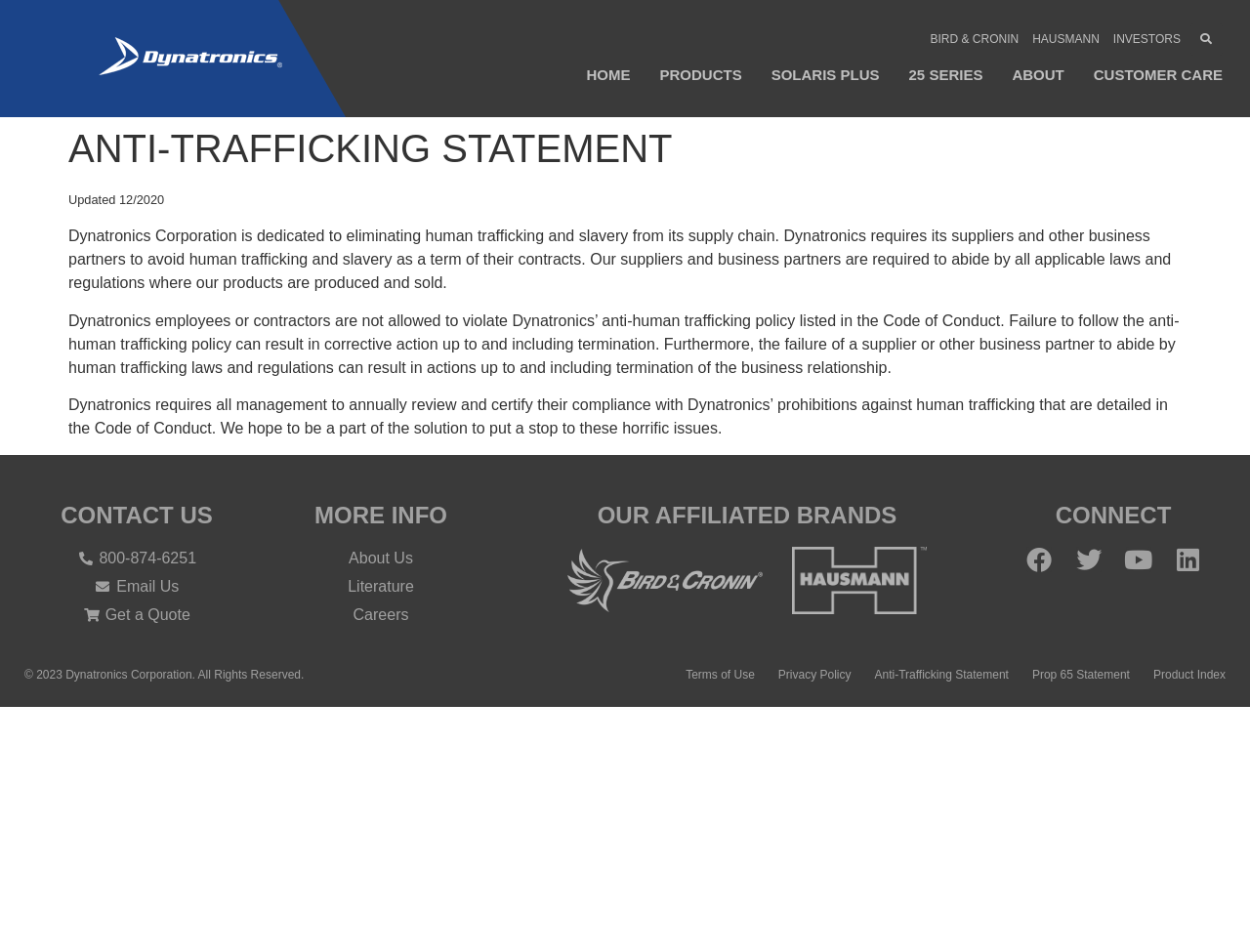Please answer the following question as detailed as possible based on the image: 
What is the phone number to contact Dynatronics Corporation?

The phone number to contact Dynatronics Corporation is 800-874-6251, which is provided in the 'CONTACT US' section.